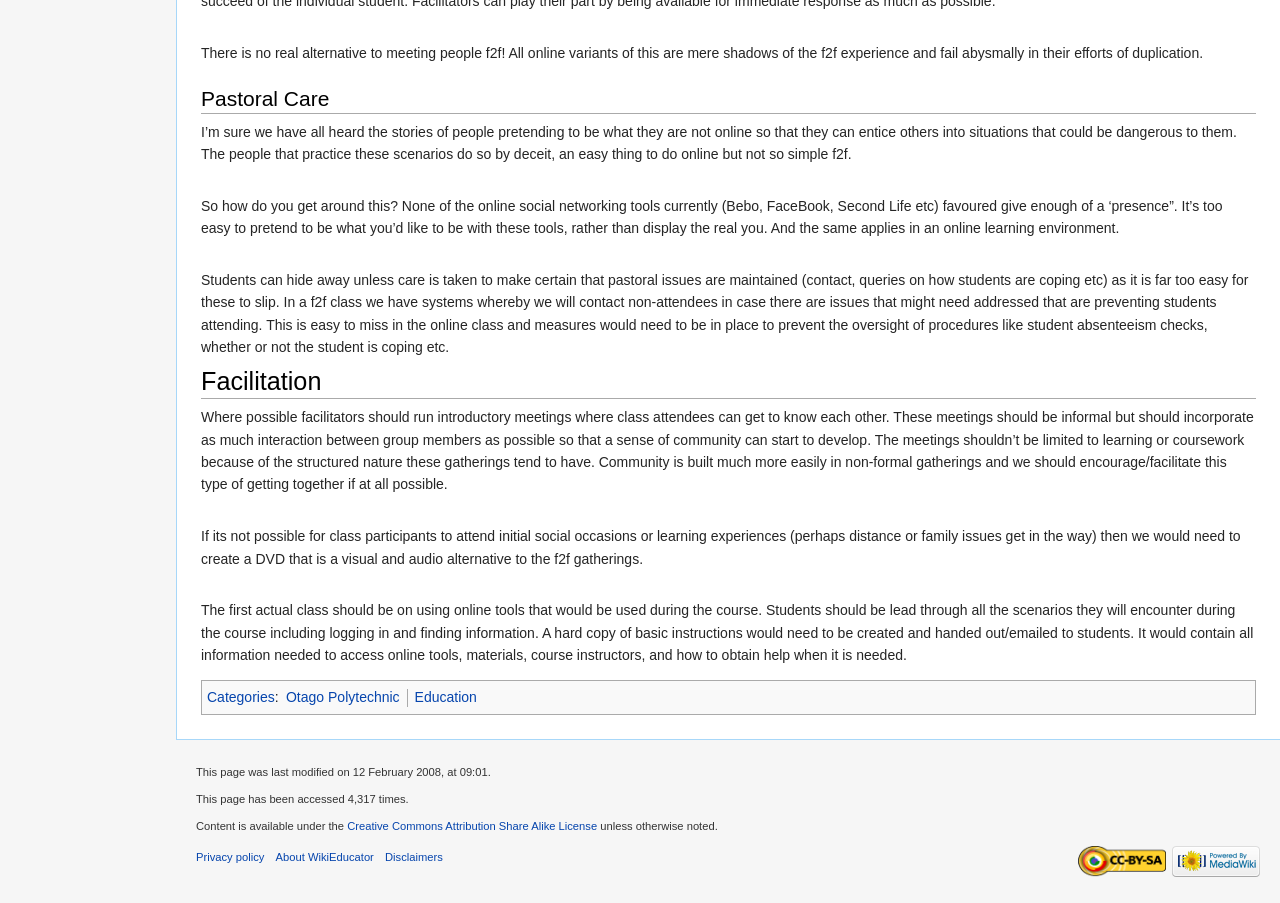Please find the bounding box coordinates (top-left x, top-left y, bottom-right x, bottom-right y) in the screenshot for the UI element described as follows: Categories

[0.162, 0.764, 0.215, 0.781]